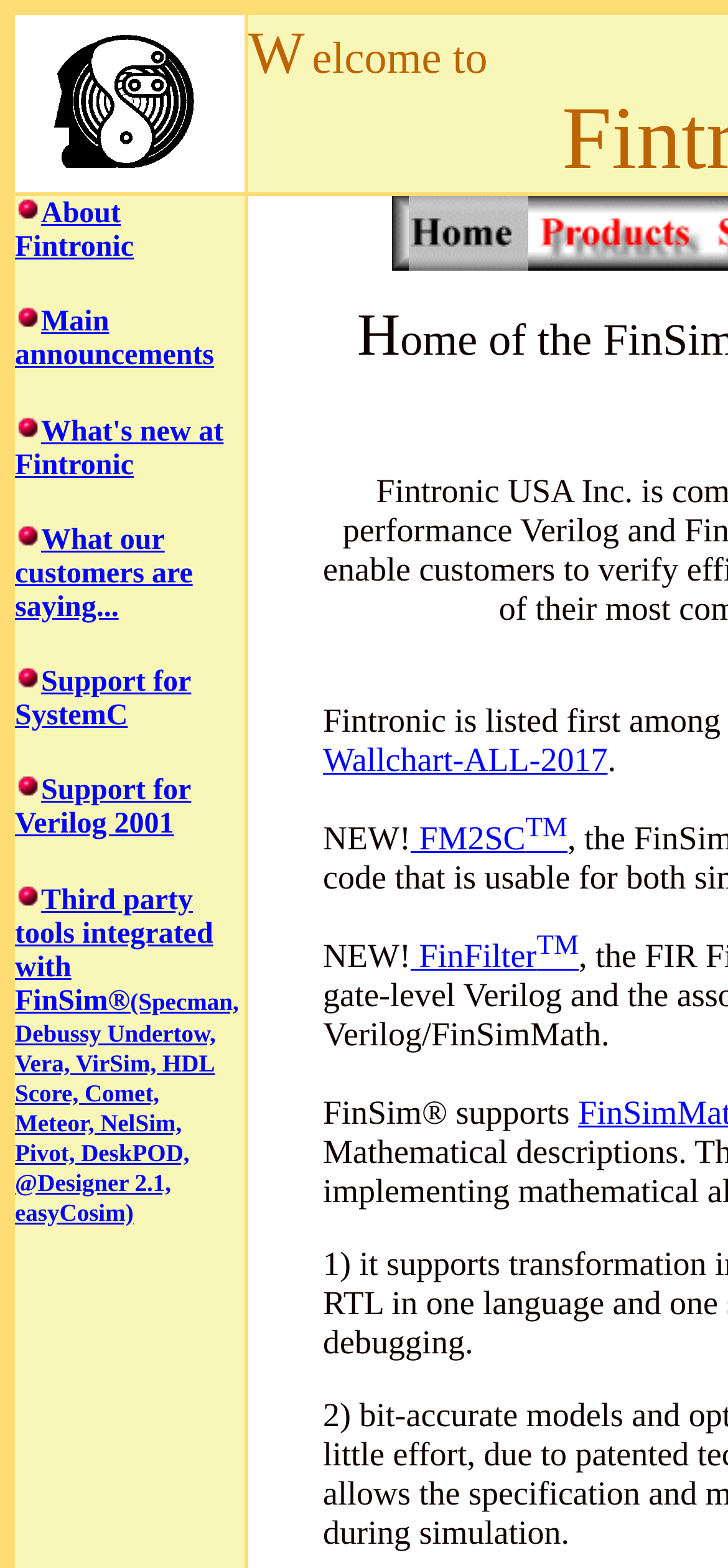Find the bounding box coordinates for the UI element whose description is: "Support for SystemC". The coordinates should be four float numbers between 0 and 1, in the format [left, top, right, bottom].

[0.021, 0.425, 0.263, 0.467]